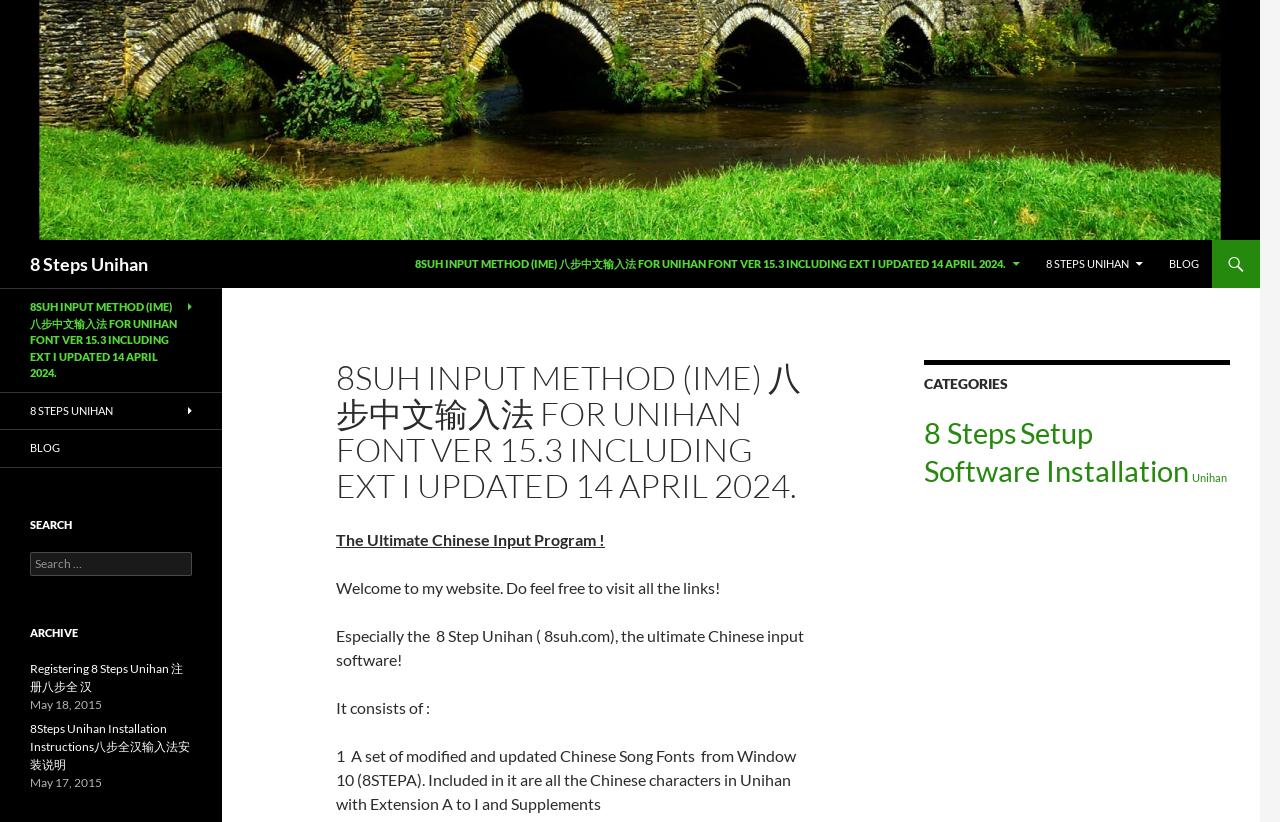What is the date of the 'Registering 8 Steps Unihan' post?
Examine the image closely and answer the question with as much detail as possible.

The date of the 'Registering 8 Steps Unihan' post is mentioned as 'May 18, 2015' next to the link 'Registering 8 Steps Unihan 注册八步全 汉' under the 'ARCHIVE' heading.